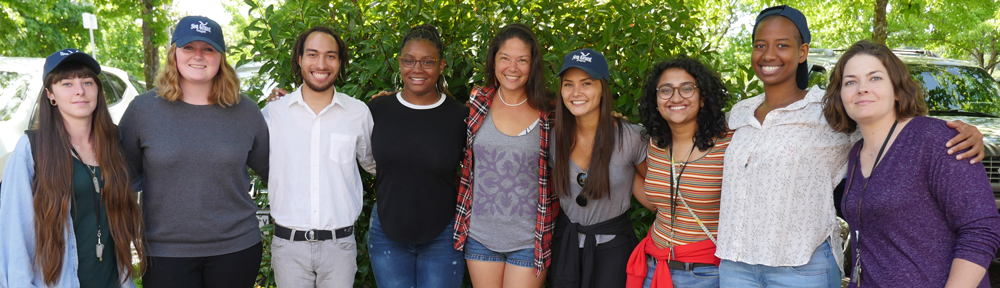Could you please study the image and provide a detailed answer to the question:
What do the scholars wear on their heads?

The caption states that several scholars are sporting matching hats representing their program, which implies that they wear matching hats on their heads.